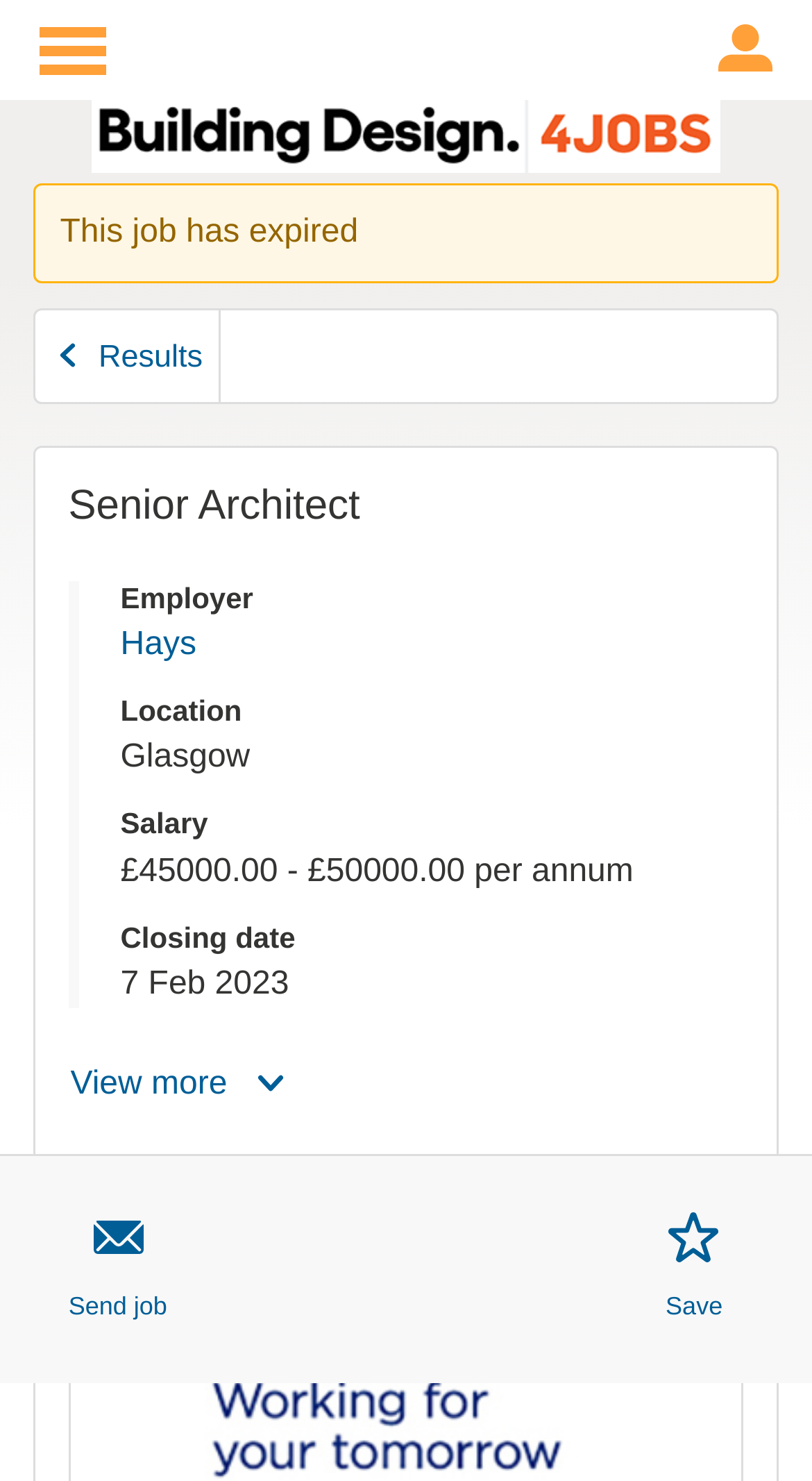What is the location of the job?
By examining the image, provide a one-word or phrase answer.

Glasgow